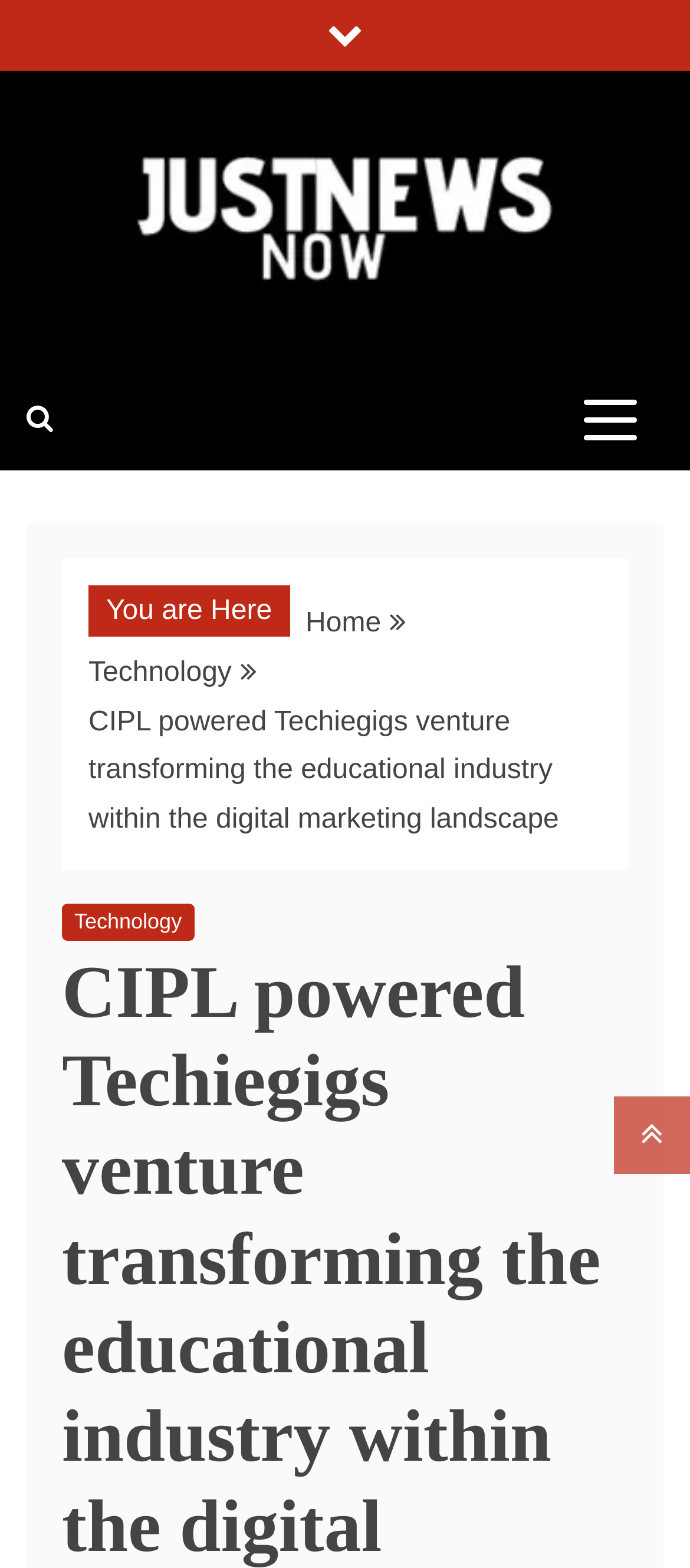Kindly respond to the following question with a single word or a brief phrase: 
What is the purpose of the button with no text?

Primary menu